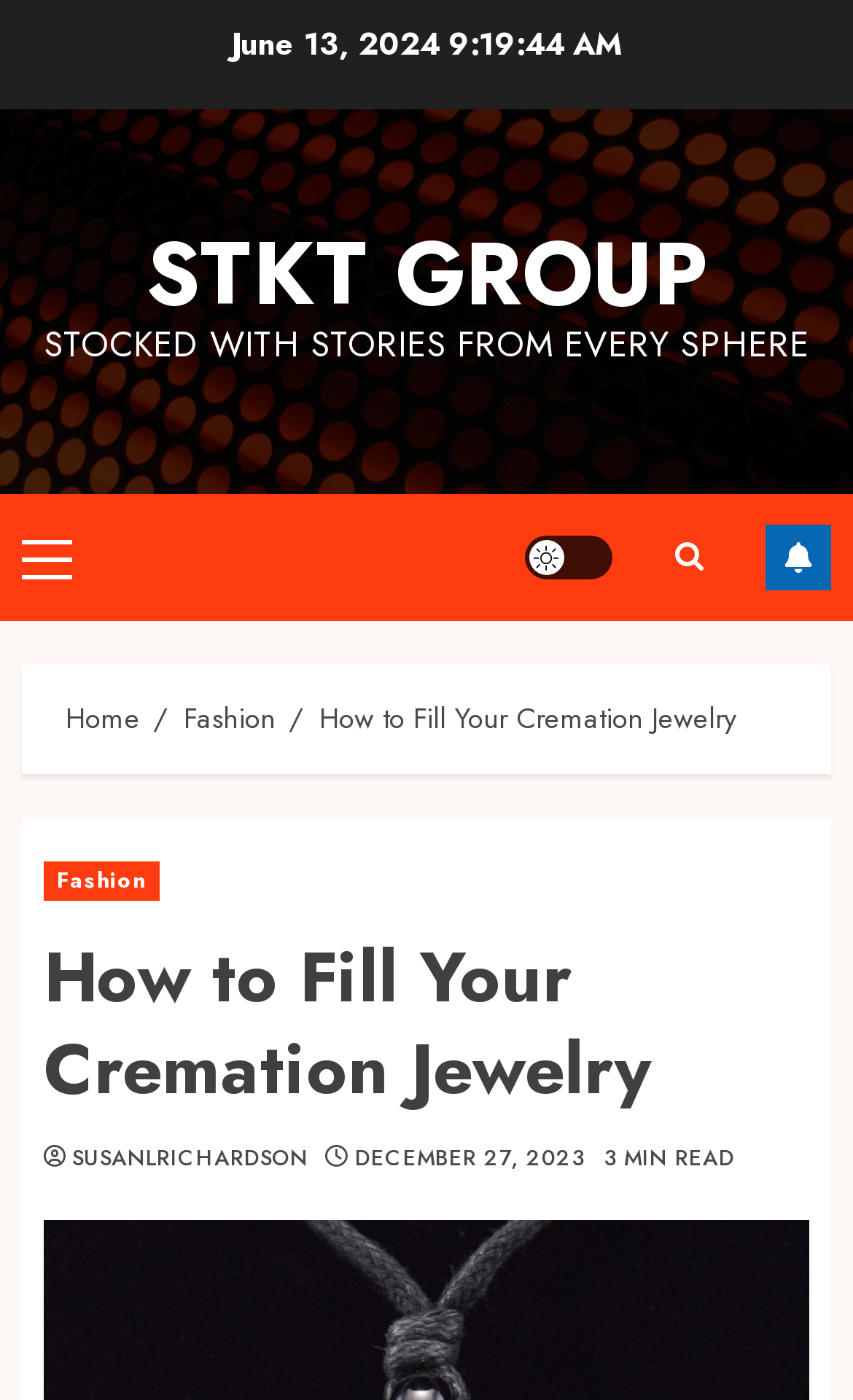Find the bounding box coordinates of the element's region that should be clicked in order to follow the given instruction: "visit GitHub page". The coordinates should consist of four float numbers between 0 and 1, i.e., [left, top, right, bottom].

None